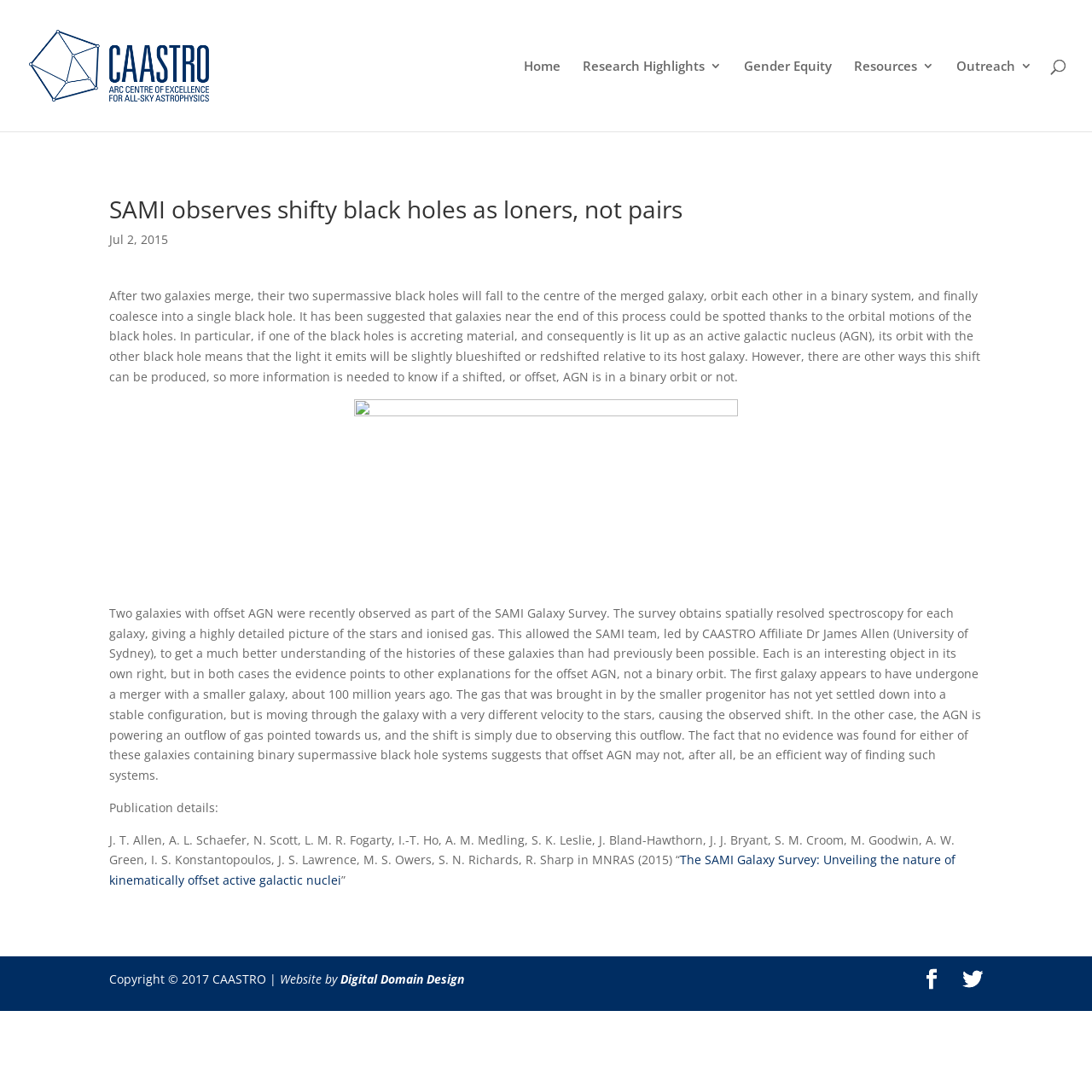Pinpoint the bounding box coordinates of the clickable element to carry out the following instruction: "Contact Digital Domain Design."

[0.312, 0.889, 0.425, 0.904]